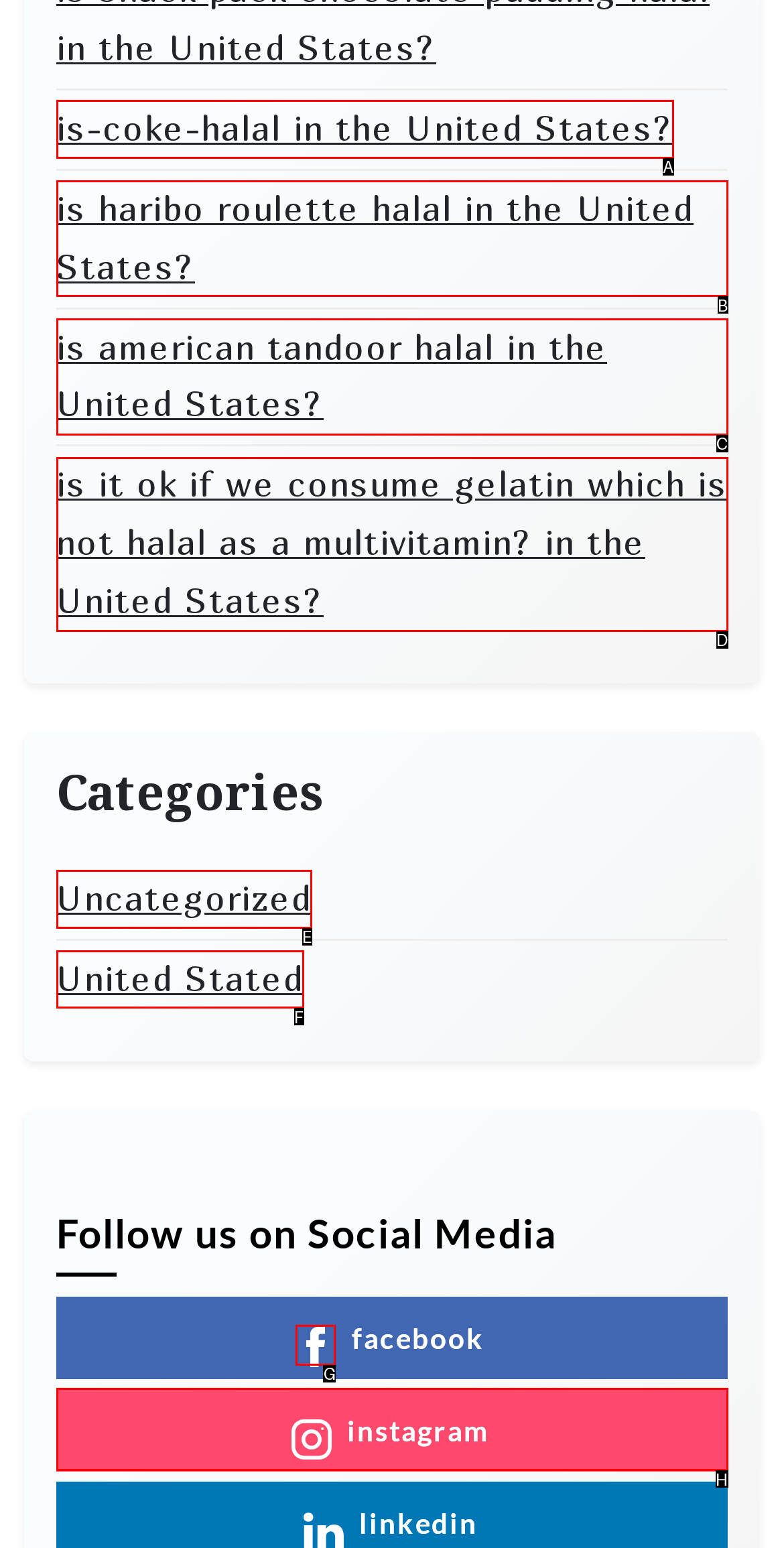Decide which UI element to click to accomplish the task: Visit the Facebook page
Respond with the corresponding option letter.

G